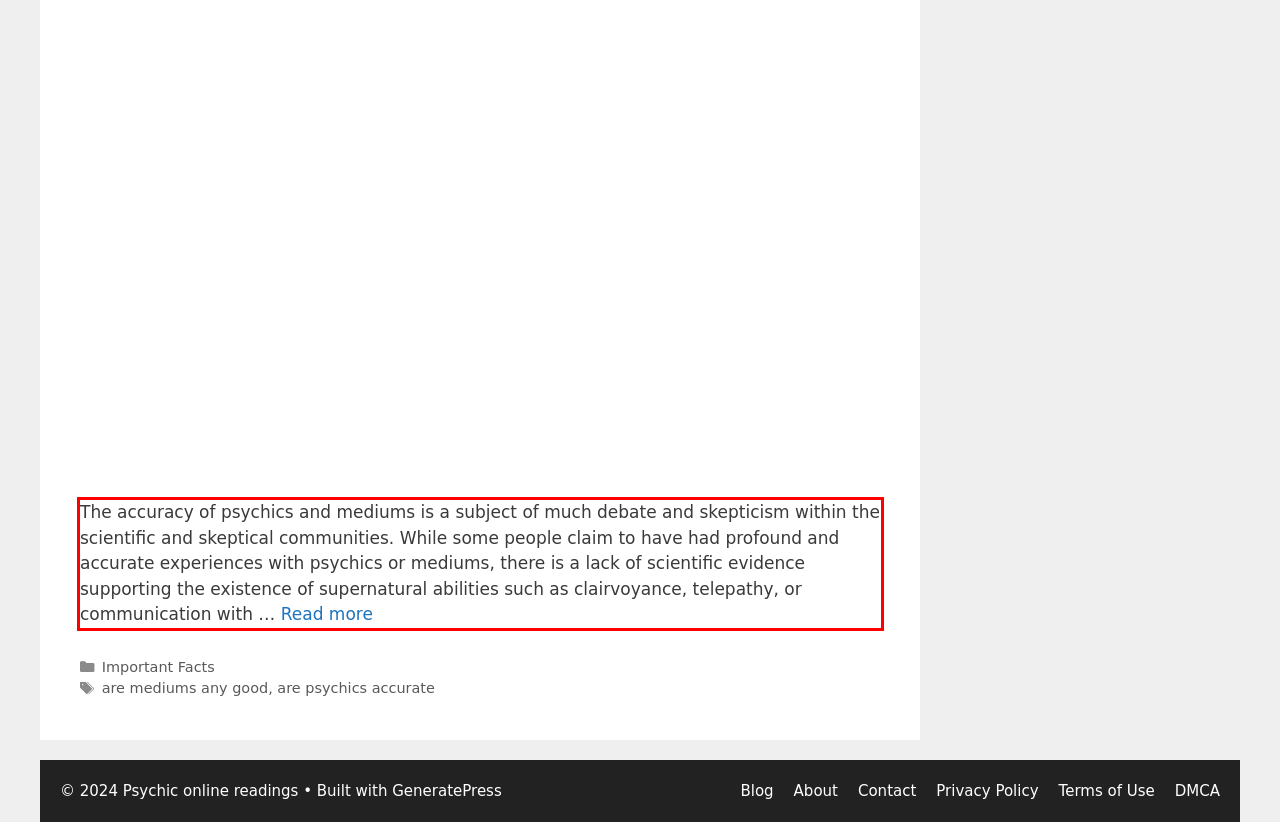Analyze the screenshot of the webpage and extract the text from the UI element that is inside the red bounding box.

The accuracy of psychics and mediums is a subject of much debate and skepticism within the scientific and skeptical communities. While some people claim to have had profound and accurate experiences with psychics or mediums, there is a lack of scientific evidence supporting the existence of supernatural abilities such as clairvoyance, telepathy, or communication with … Read more